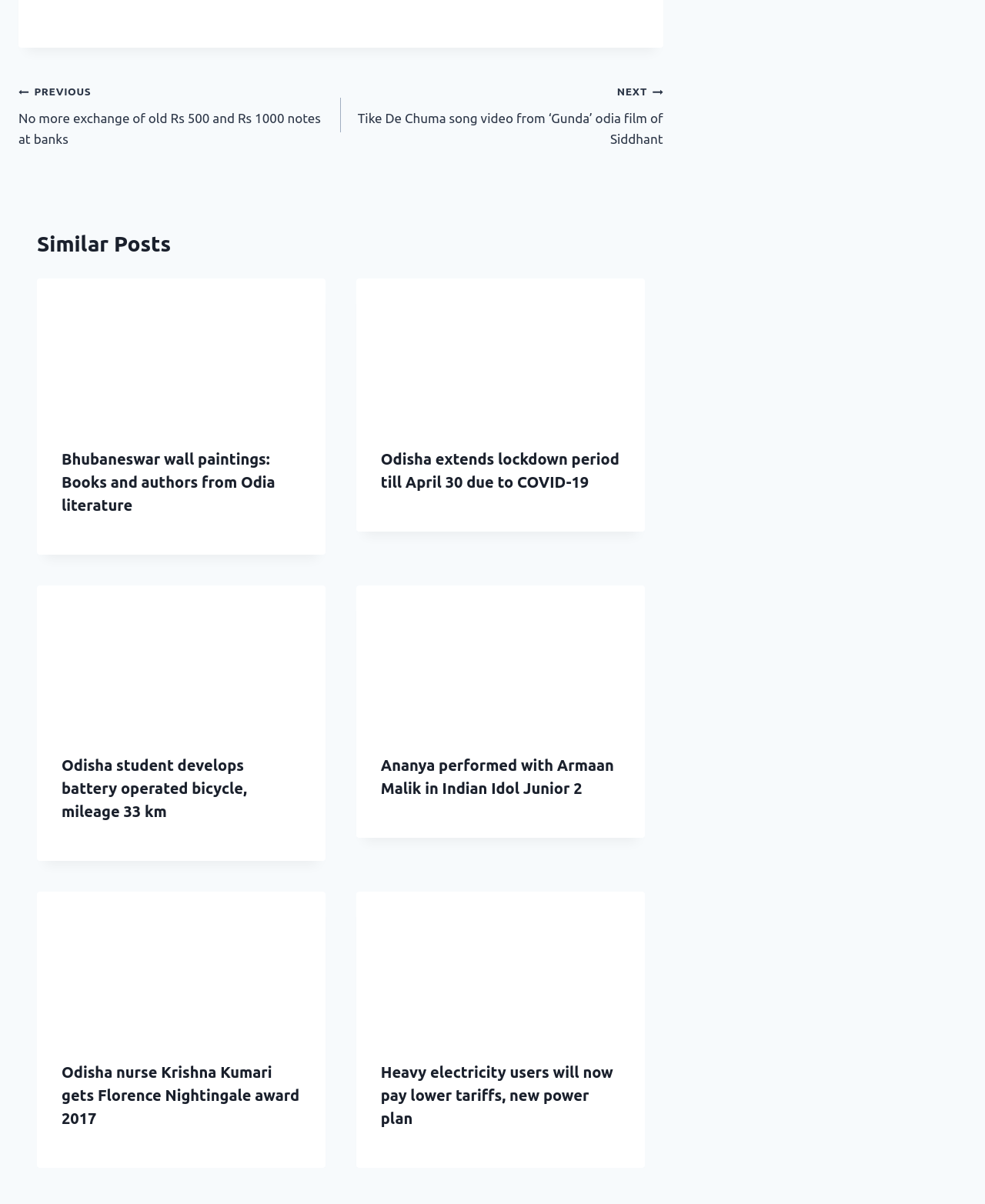Answer in one word or a short phrase: 
What is the topic of the first article?

Bhubaneswar wall paintings